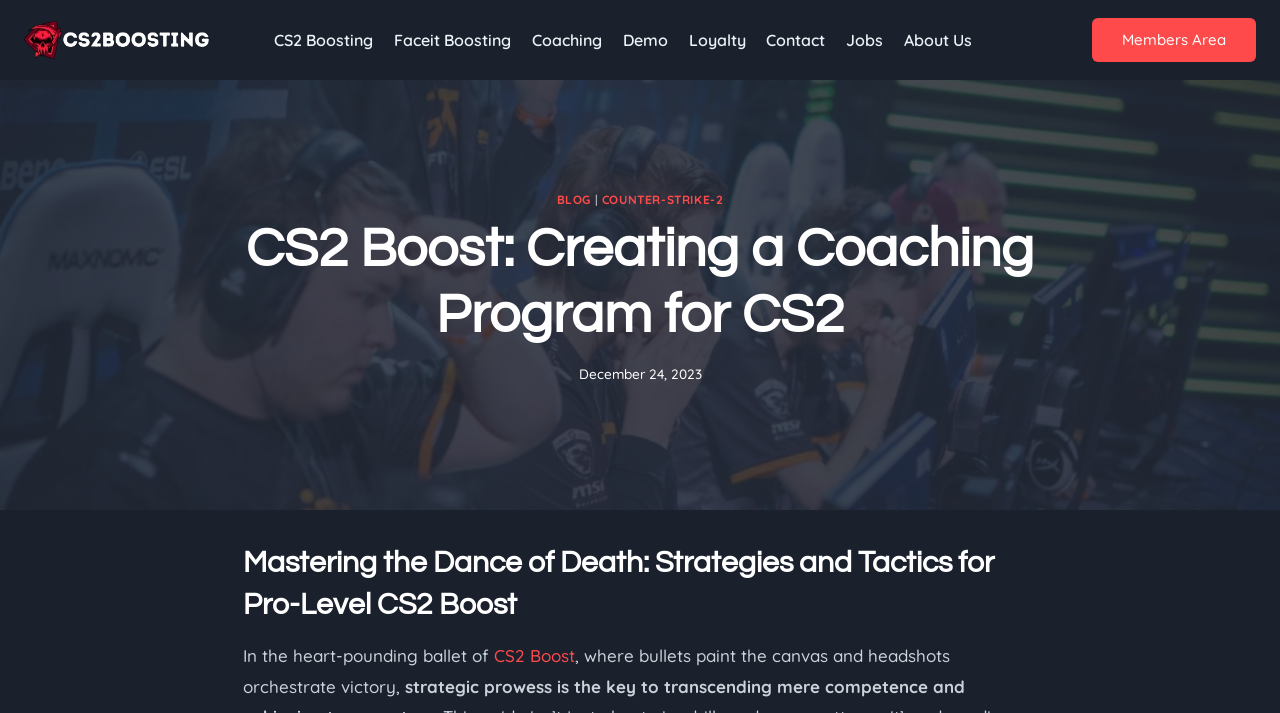Create a detailed summary of the webpage's content and design.

The webpage is about CS2 Boost, a coaching program for Counter-Strike 2. At the top left, there is a link to "CS2 Boosting – Premium Counter Strike 2 Boost Service" accompanied by an image. Below this, there is a primary navigation menu with 7 links: "CS2 Boosting", "Faceit Boosting", "Coaching", "Demo", "Loyalty", "Contact", and "Jobs", followed by "About Us" at the end. 

On the top right, there is a link to the "Members Area". In the middle of the page, there are three links: "BLOG", a separator, and "COUNTER-STRIKE-2". 

The main content of the page starts with a heading "CS2 Boost: Creating a Coaching Program for CS2". Below this, there is a time element showing the date "December 24, 2023". The main article is titled "Mastering the Dance of Death: Strategies and Tactics for Pro-Level CS2 Boost", which discusses map tactics, team coordination, and pro insights to help players improve their CS2 Boost game. The article begins with a descriptive paragraph that sets the tone for the rest of the content.